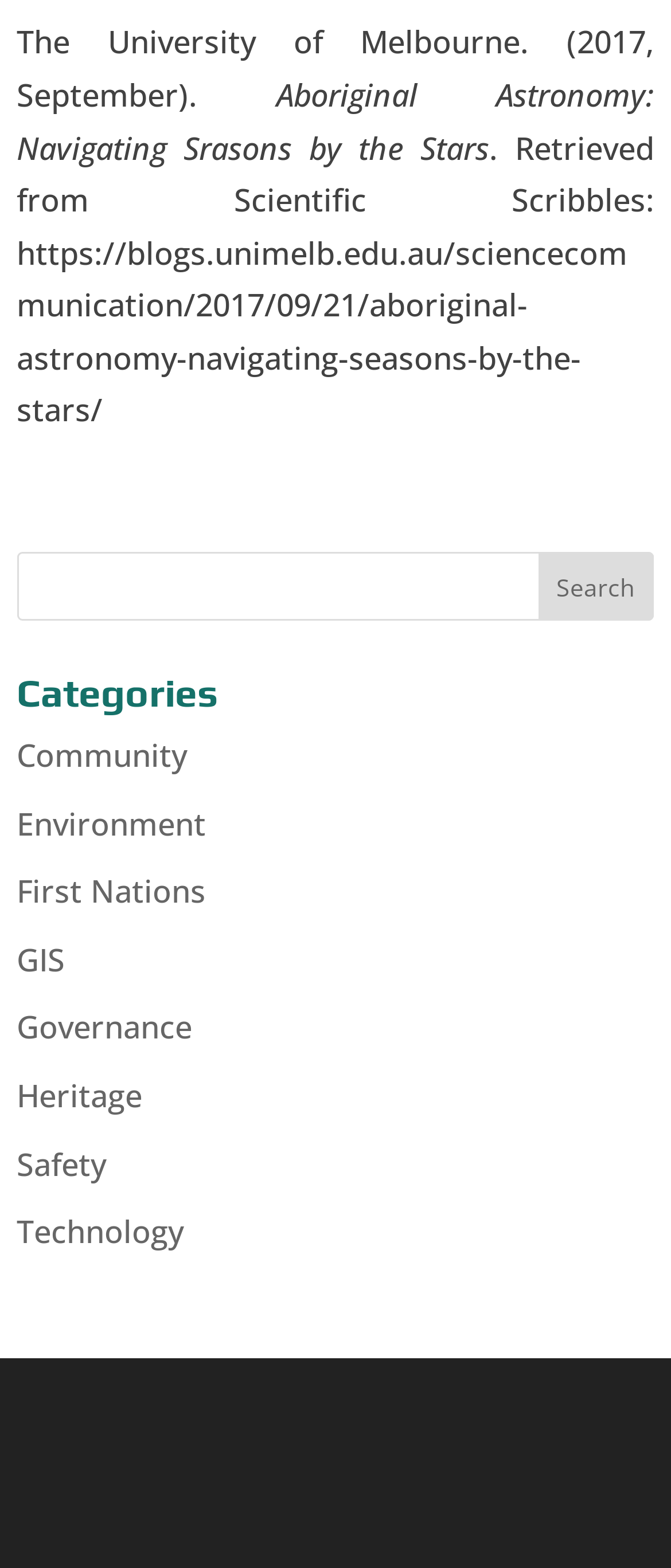What is the name of the university mentioned?
Give a single word or phrase answer based on the content of the image.

The University of Melbourne